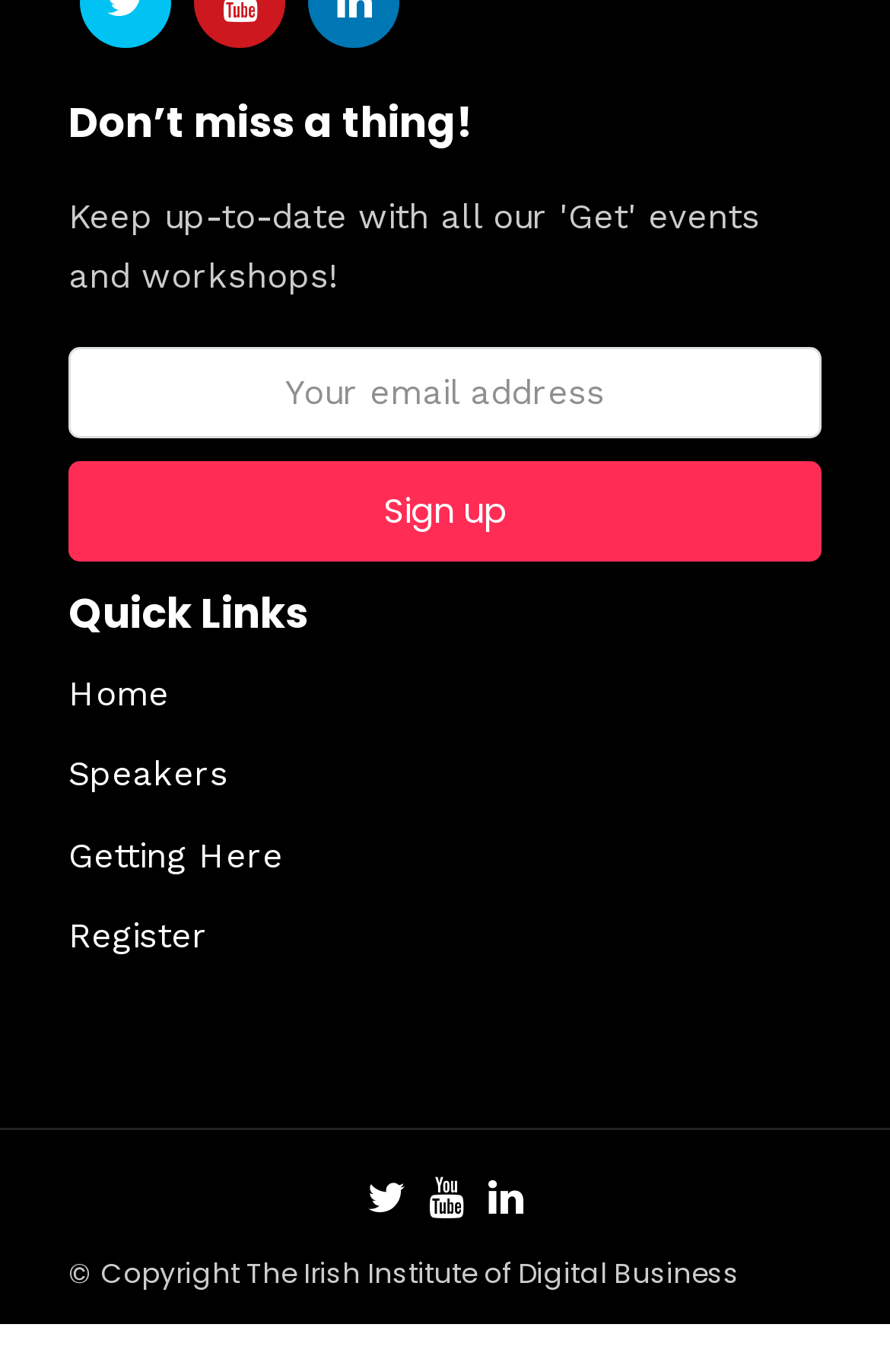Provide the bounding box coordinates of the HTML element described by the text: "Getting Here".

[0.077, 0.643, 0.318, 0.673]